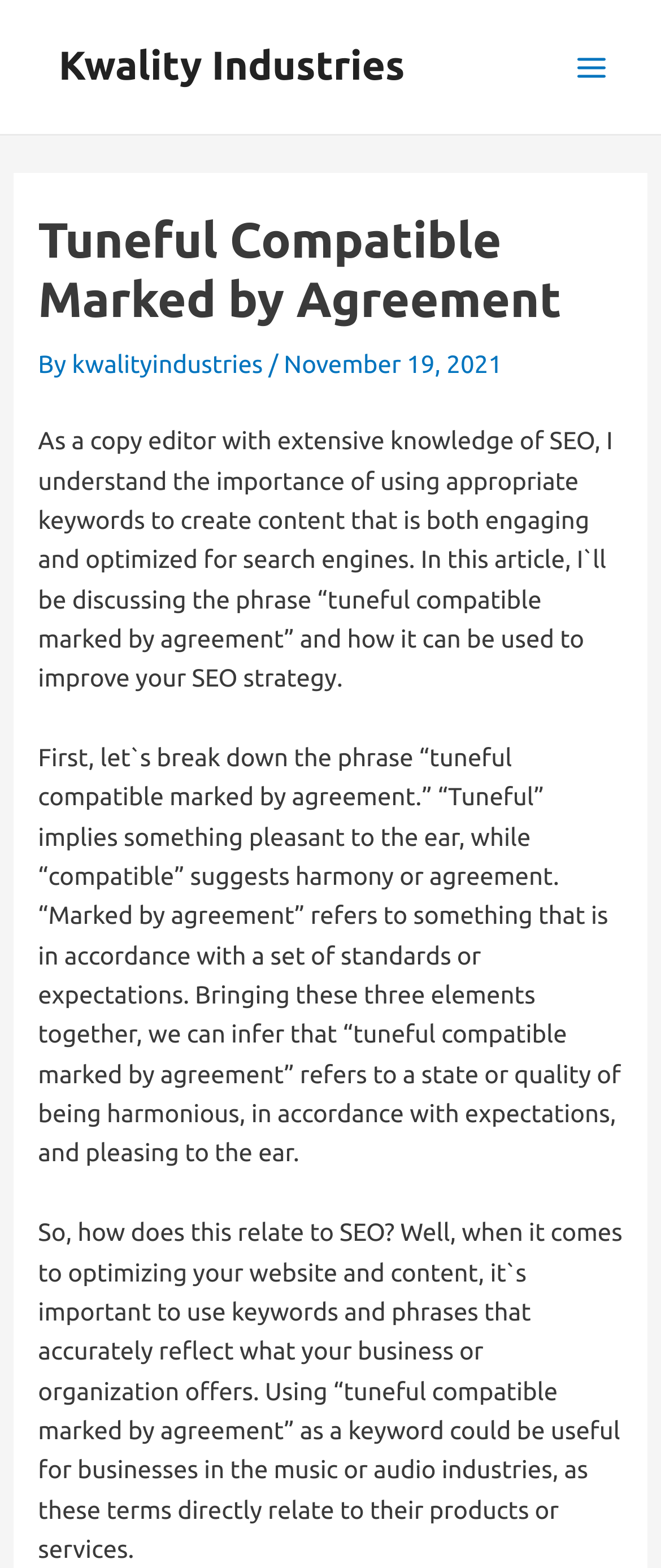Illustrate the webpage's structure and main components comprehensively.

The webpage is about Kwality Industries, a company that supplies various products such as LD profiles, PVC profiles, and molded articles. At the top left of the page, there is a link to the company's name, "Kwality Industries". Next to it, on the top right, is a button labeled "Main Menu" with an image icon. 

Below the top section, there is a header area that spans almost the entire width of the page. It contains the title "Tuneful Compatible Marked by Agreement" in a large font, followed by the text "By kwalityindustries / November 19, 2021" in a smaller font.

The main content of the page is divided into three paragraphs. The first paragraph explains the importance of using appropriate keywords in content creation, specifically in the context of SEO. The second paragraph breaks down the phrase "tuneful compatible marked by agreement" and infers its meaning. The third paragraph discusses how this phrase can be used as a keyword for businesses in the music or audio industries.

Overall, the webpage appears to be a blog post or article discussing the use of specific keywords in SEO strategy, with a focus on the phrase "tuneful compatible marked by agreement".